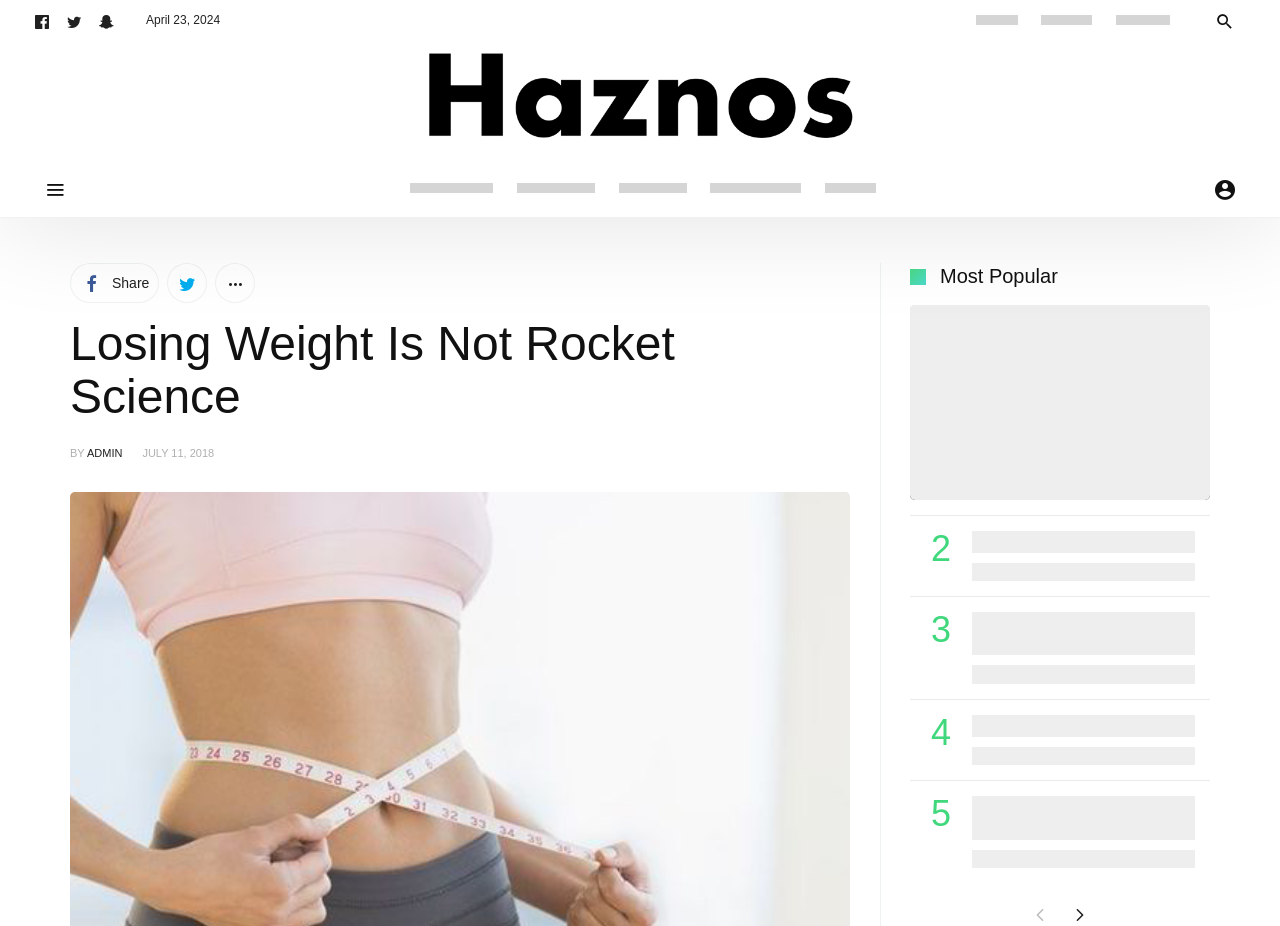How many articles are there in the 'Most Popular' section?
Please answer using one word or phrase, based on the screenshot.

5